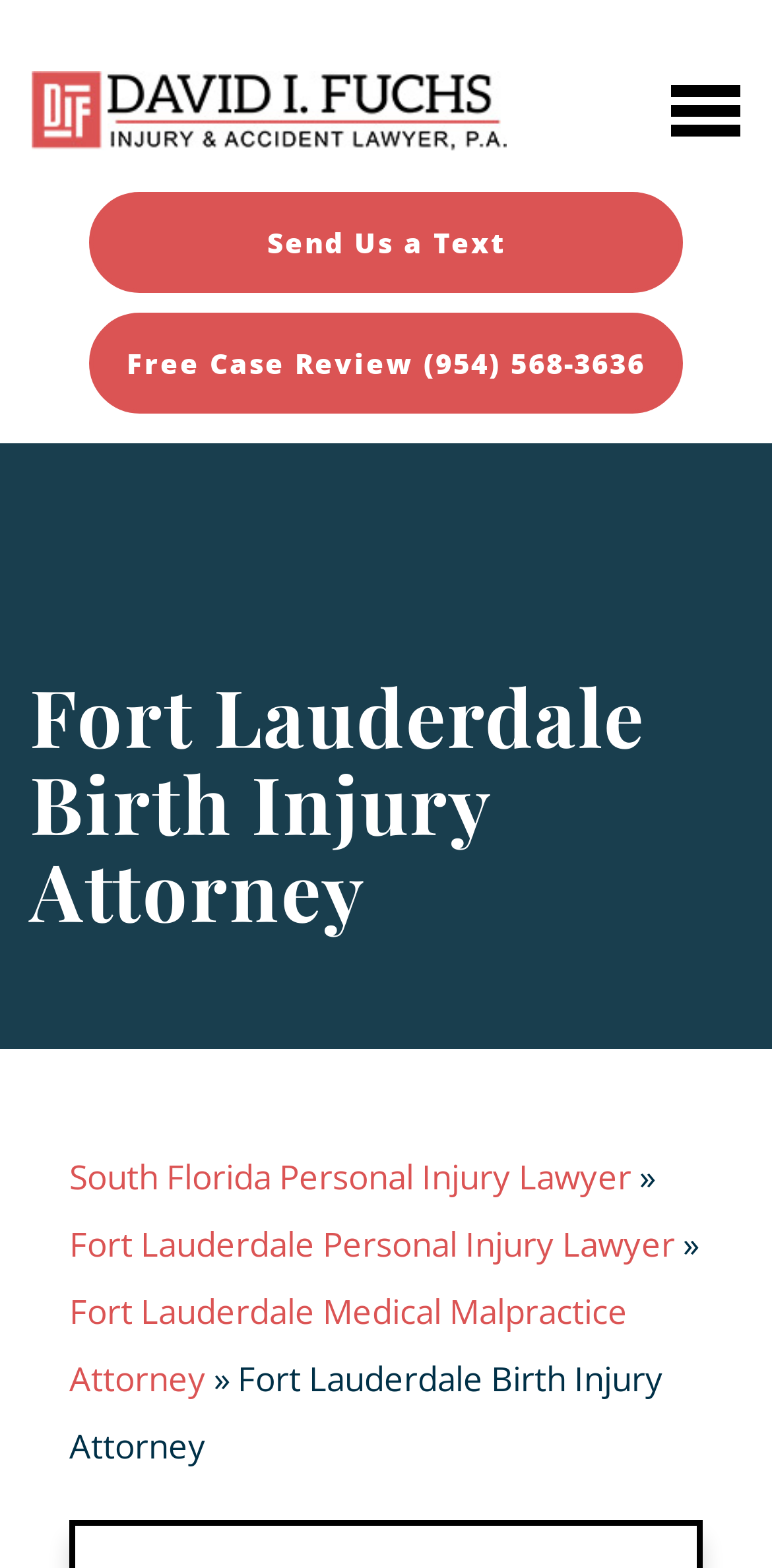Use the information in the screenshot to answer the question comprehensively: What is the location of the attorney's practice?

The attorney, David I. Fuchs, practices in Fort Lauderdale, as indicated by the heading and links on the webpage, which mention Fort Lauderdale multiple times.